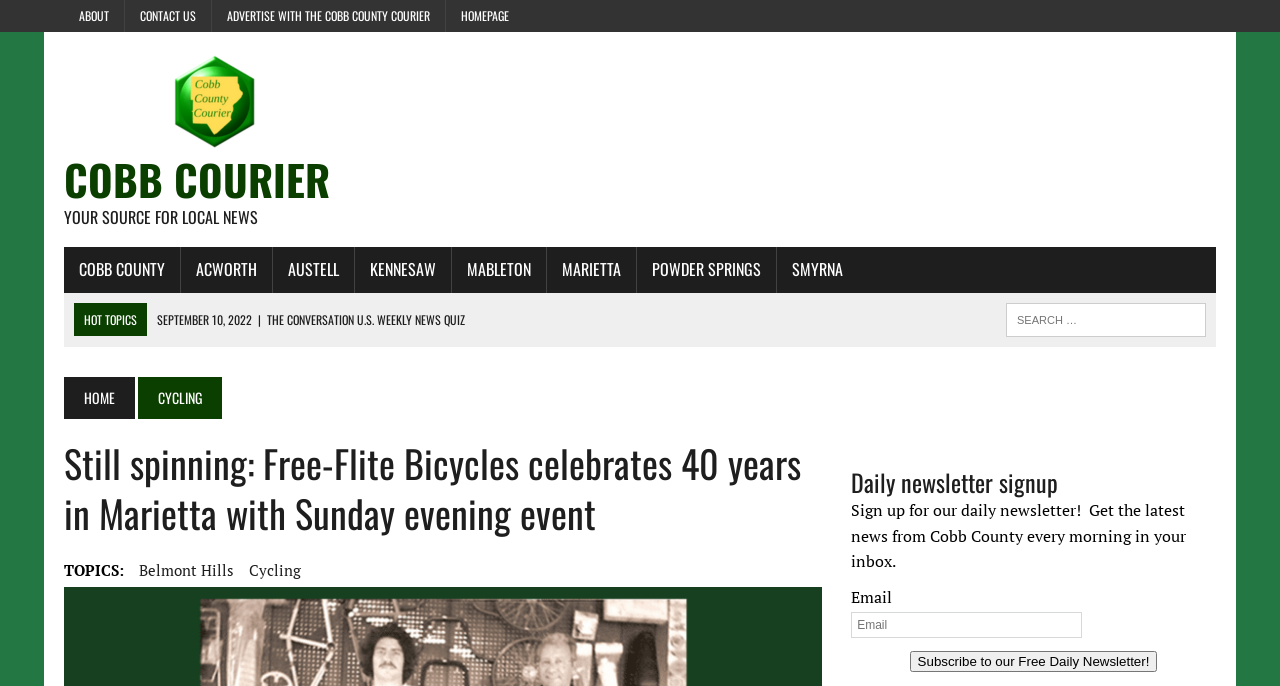From the element description: "parent_node: Email name="form_fields[email]" placeholder="Email"", extract the bounding box coordinates of the UI element. The coordinates should be expressed as four float numbers between 0 and 1, in the order [left, top, right, bottom].

[0.665, 0.891, 0.845, 0.929]